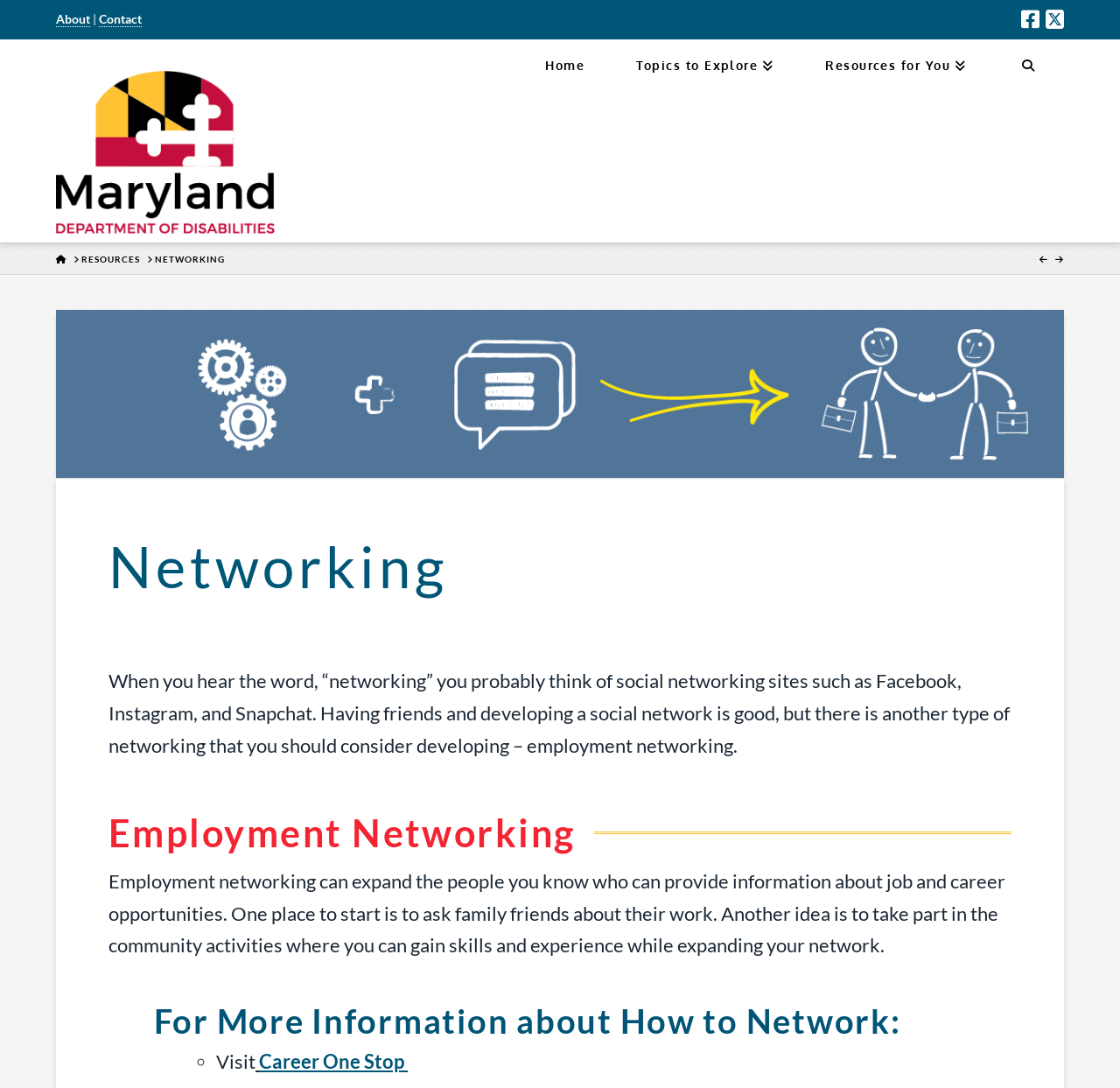Please identify the bounding box coordinates of the element that needs to be clicked to execute the following command: "Click on About". Provide the bounding box using four float numbers between 0 and 1, formatted as [left, top, right, bottom].

[0.05, 0.01, 0.08, 0.025]